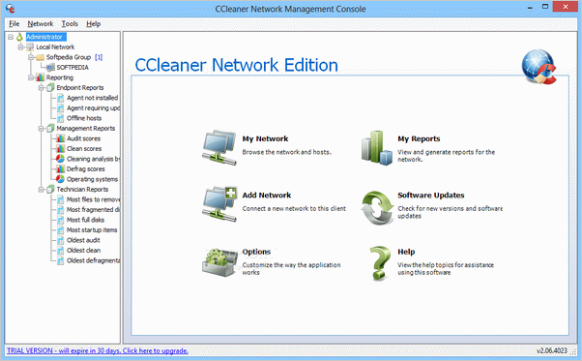How many days is the trial version valid for? Based on the image, give a response in one word or a short phrase.

30 days